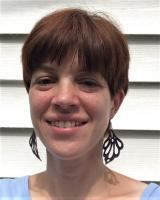Based on the image, please elaborate on the answer to the following question:
Where is E.B. Roshan currently settled with her family?

According to the caption, E.B. Roshan has enjoyed a nomadic lifestyle across the Middle East and Asia, but is currently settled in Missouri with her family.